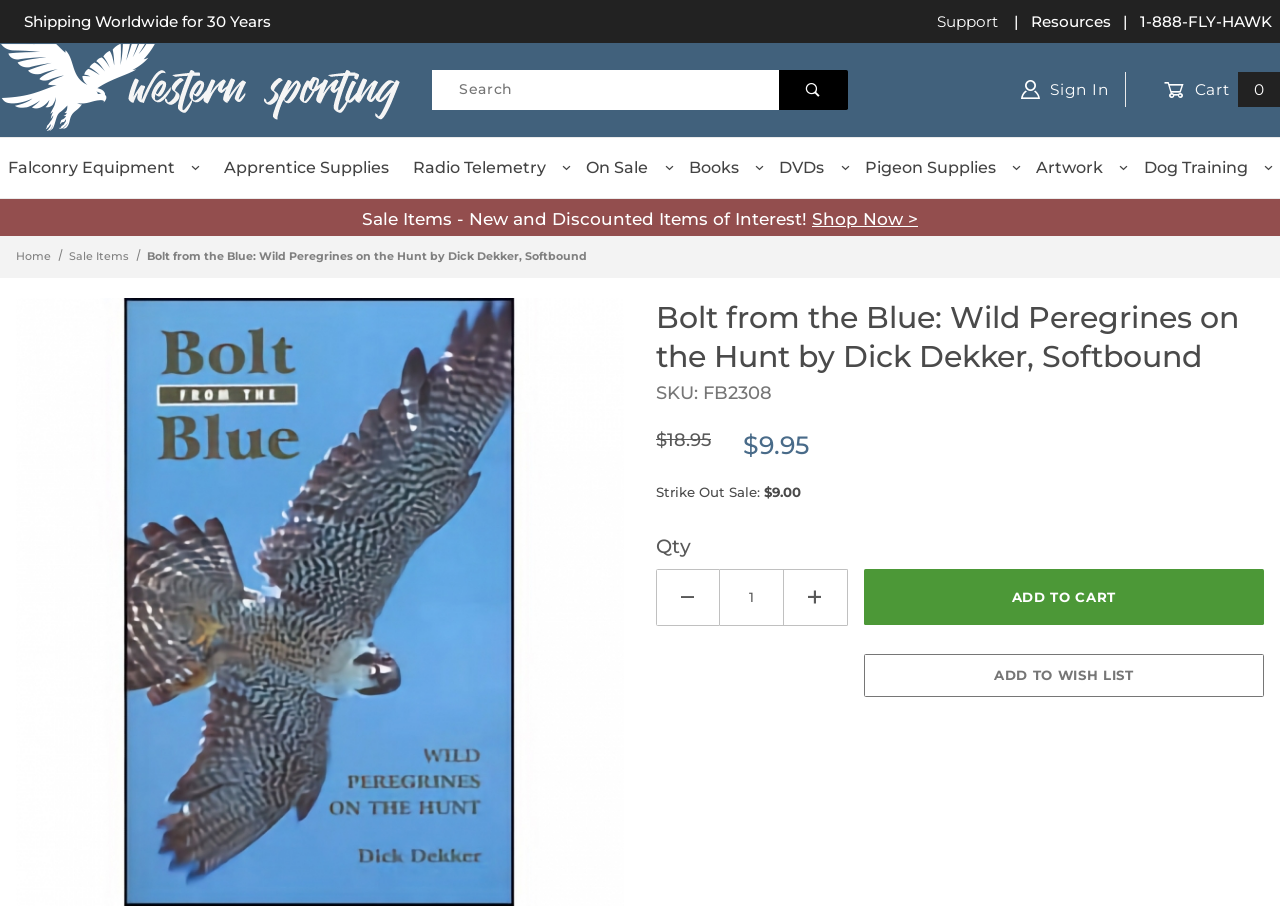Identify the bounding box coordinates of the section that should be clicked to achieve the task described: "Add Bolt from the Blue to cart".

[0.675, 0.616, 0.987, 0.677]